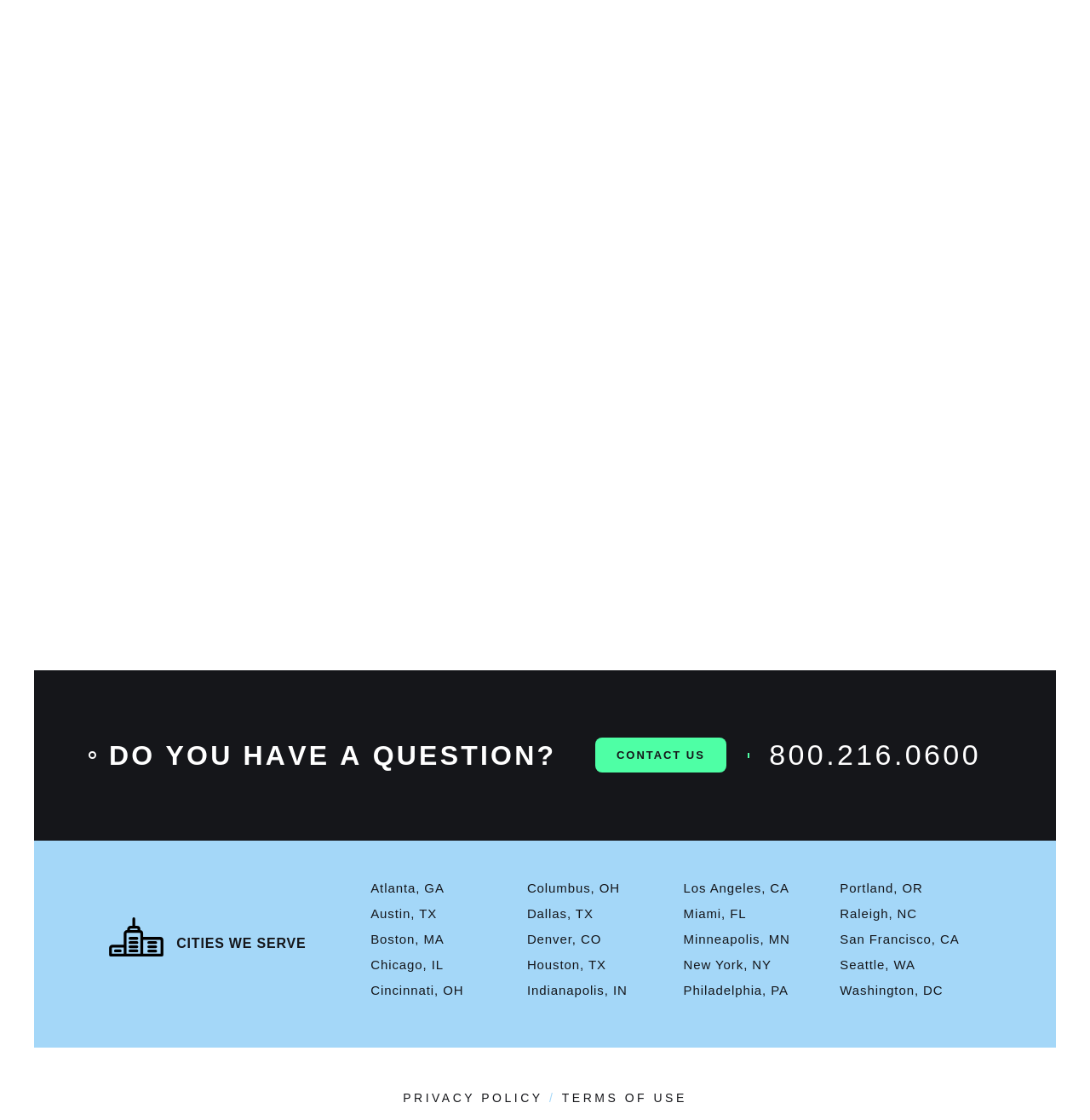Please find the bounding box coordinates of the element that must be clicked to perform the given instruction: "Contact us". The coordinates should be four float numbers from 0 to 1, i.e., [left, top, right, bottom].

[0.546, 0.659, 0.667, 0.69]